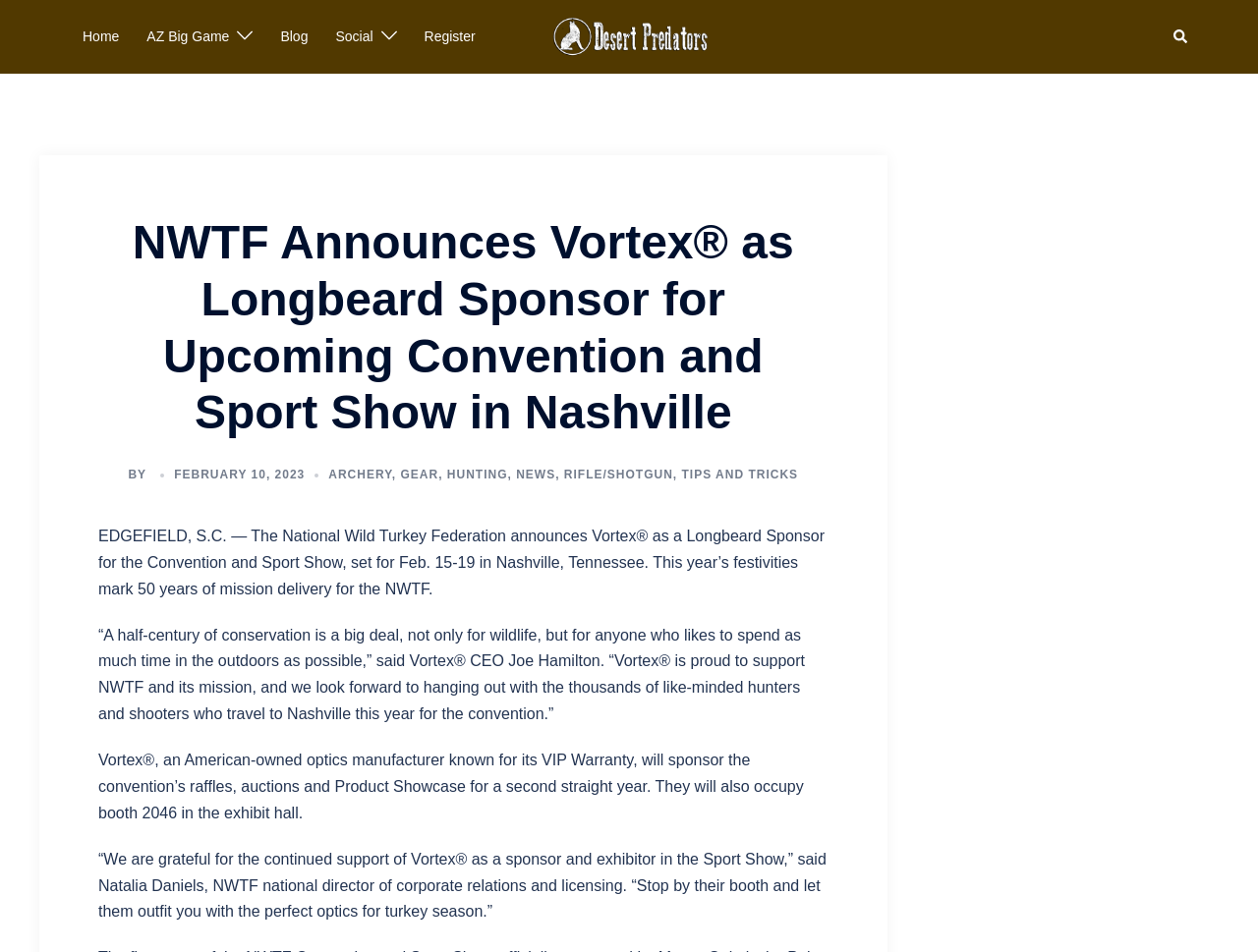Provide the bounding box coordinates of the UI element this sentence describes: "Gear".

[0.318, 0.491, 0.349, 0.505]